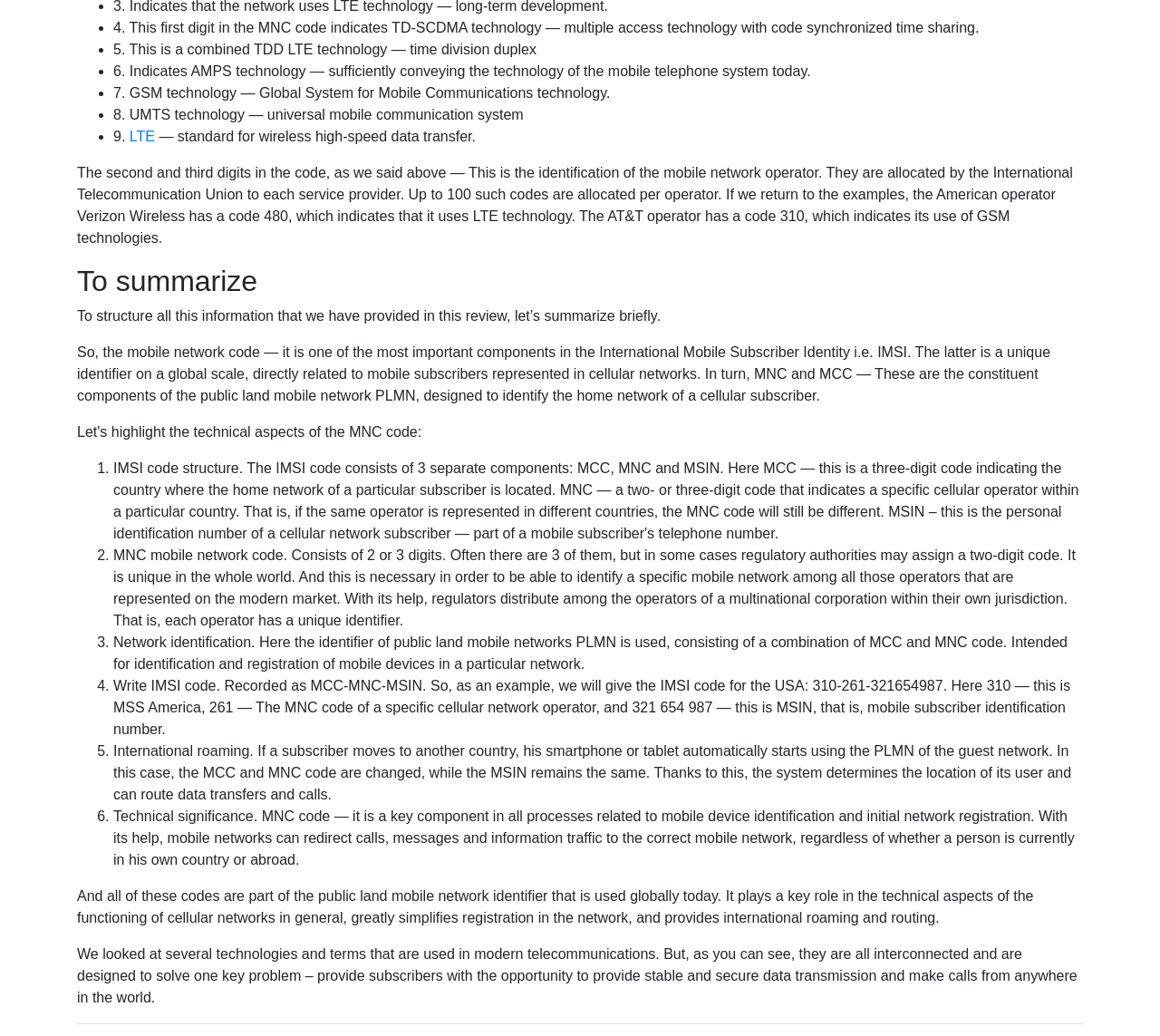Identify the bounding box coordinates for the region to click in order to carry out this instruction: "View IMG_9135.JPG". Provide the coordinates using four float numbers between 0 and 1, formatted as [left, top, right, bottom].

None